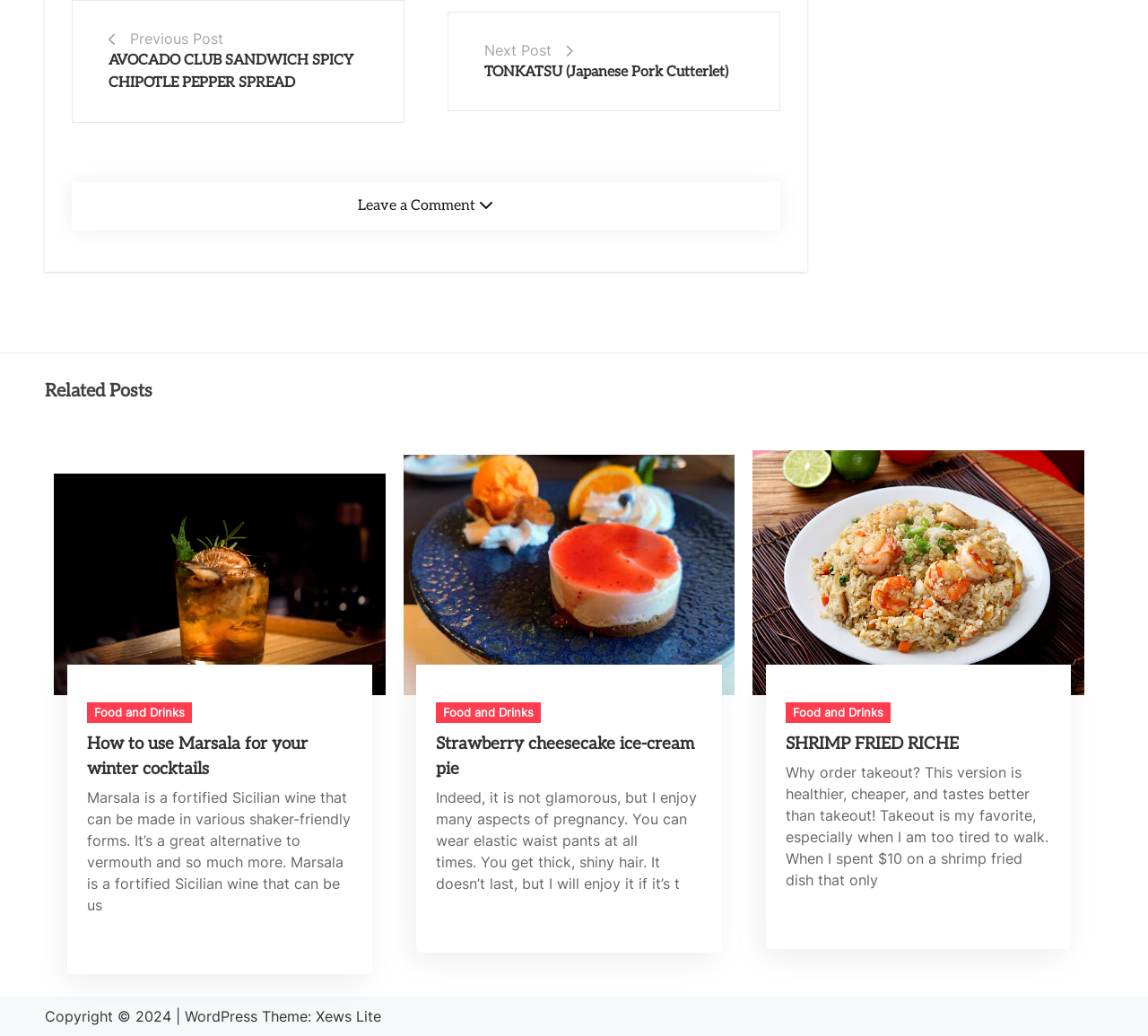Please predict the bounding box coordinates (top-left x, top-left y, bottom-right x, bottom-right y) for the UI element in the screenshot that fits the description: title="SHRIMP FRIED RICHE"

[0.656, 0.435, 0.945, 0.671]